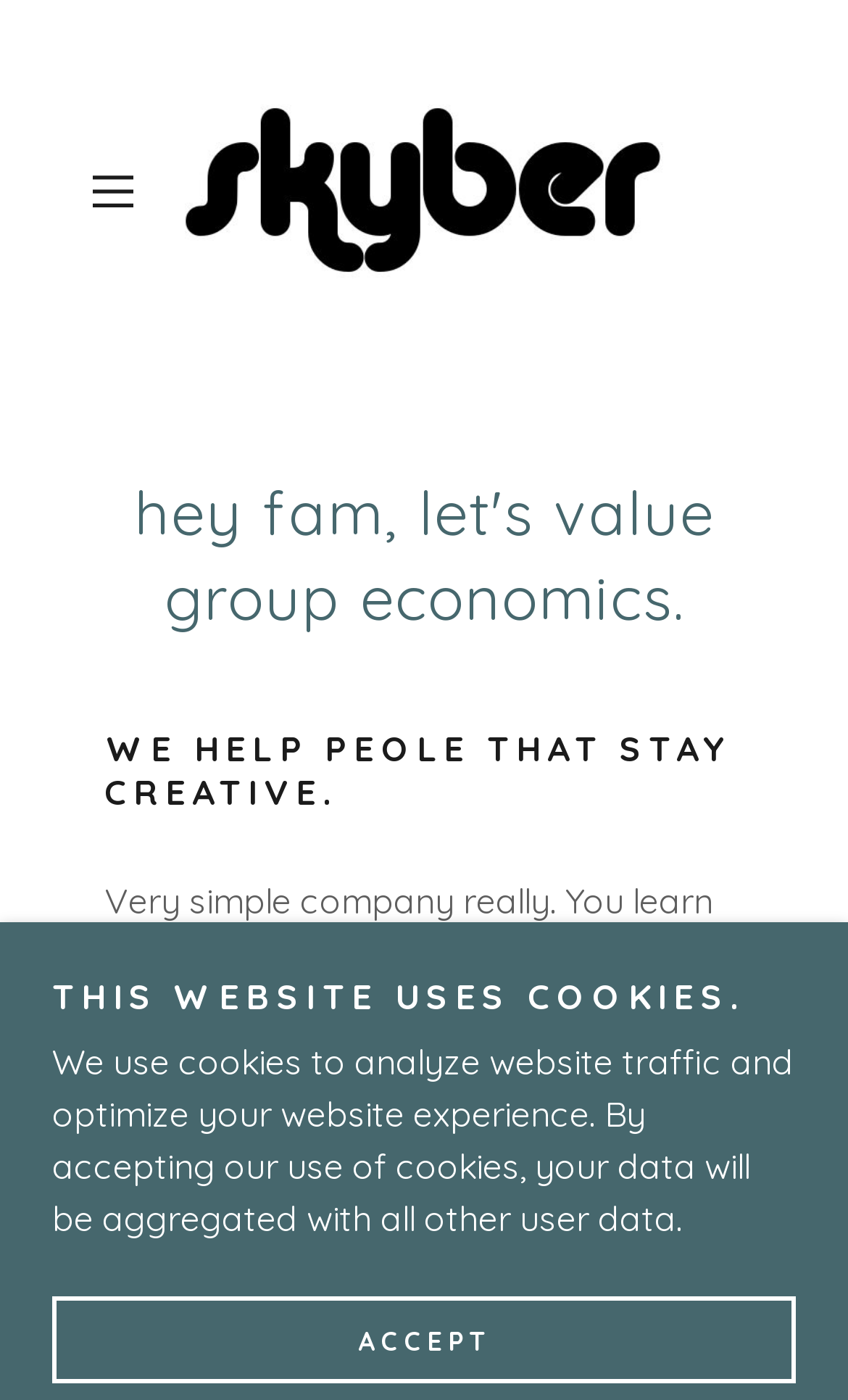What is the purpose of the hamburger icon?
Use the image to answer the question with a single word or phrase.

Site Navigation